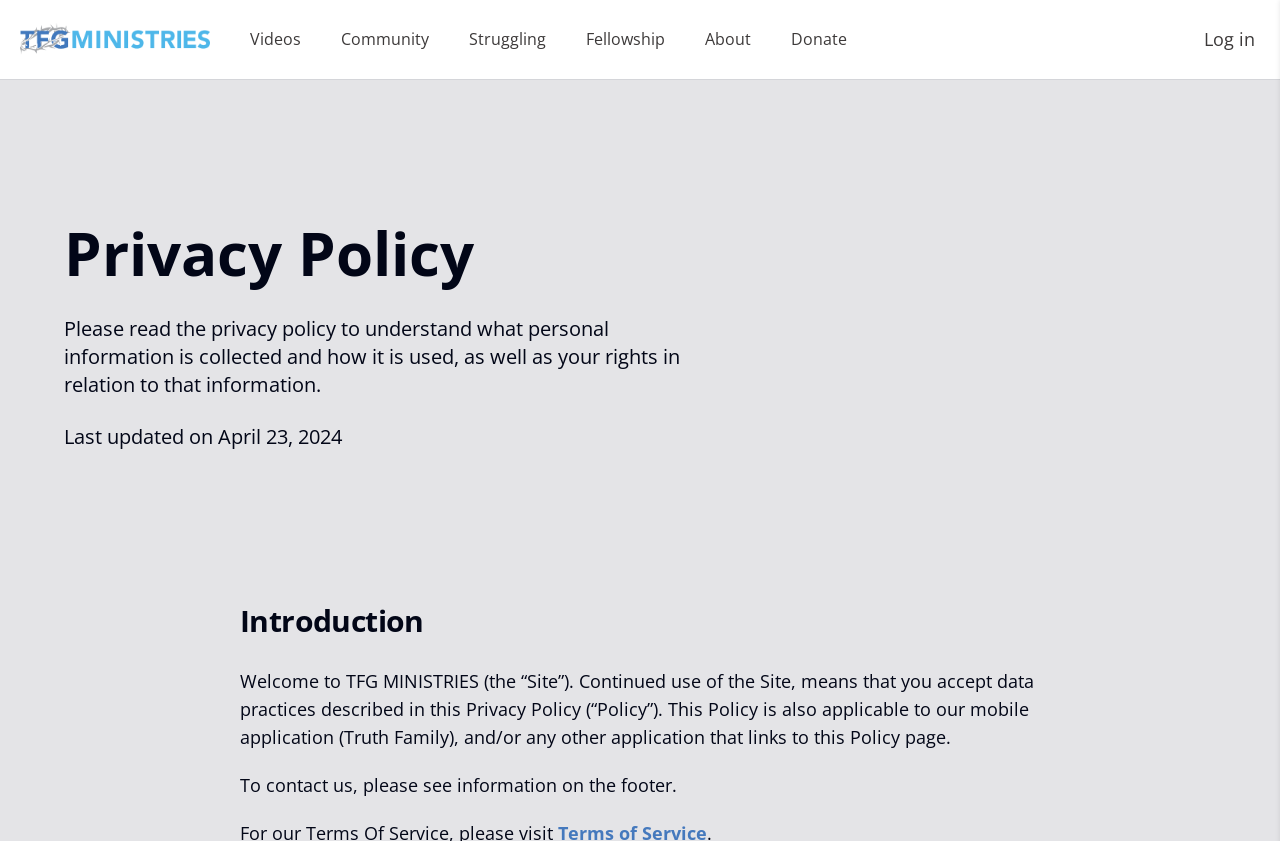Please specify the bounding box coordinates of the element that should be clicked to execute the given instruction: 'go to TFG Ministries homepage'. Ensure the coordinates are four float numbers between 0 and 1, expressed as [left, top, right, bottom].

[0.016, 0.028, 0.164, 0.066]